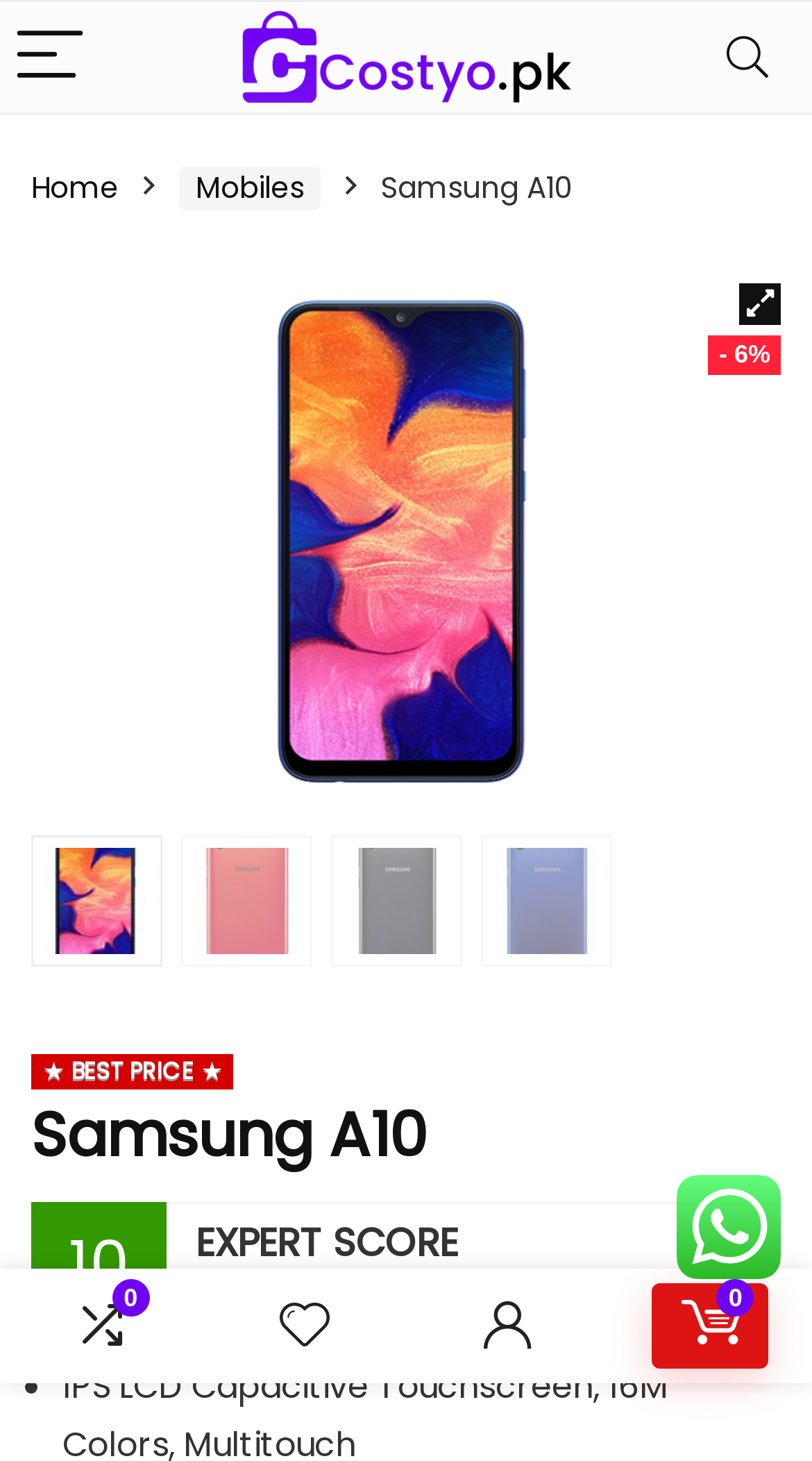Give a detailed account of the webpage's layout and content.

The webpage appears to be a product page for the Samsung Galaxy A10, displaying its price and other relevant information. At the top left corner, there is a menu button accompanied by two images, one of which is the Costyo logo. On the top right corner, there is a search button. 

Below the top navigation, there is a breadcrumb navigation section that shows the path "Home > Mobiles > Samsung A10". 

The main content area is divided into two sections. On the left side, there is a large image of the Samsung Galaxy A10, accompanied by a link to the product page. On the right side, there are four smaller images, possibly showcasing different views of the product.

Above the images, there is a heading that reads "Samsung A10" and a text that says "- 6%". Below the images, there is a section that highlights the "BEST PRICE" of the product, which is Rs. 21,999 in Pakistan, as mentioned in the meta description. 

Further down, there is a section that displays an "EXPERT SCORE" and a link to "Read review". The page also features a list, indicated by a bullet point, but the content of the list is not specified. At the bottom right corner, there is an image, possibly a rating or a badge.